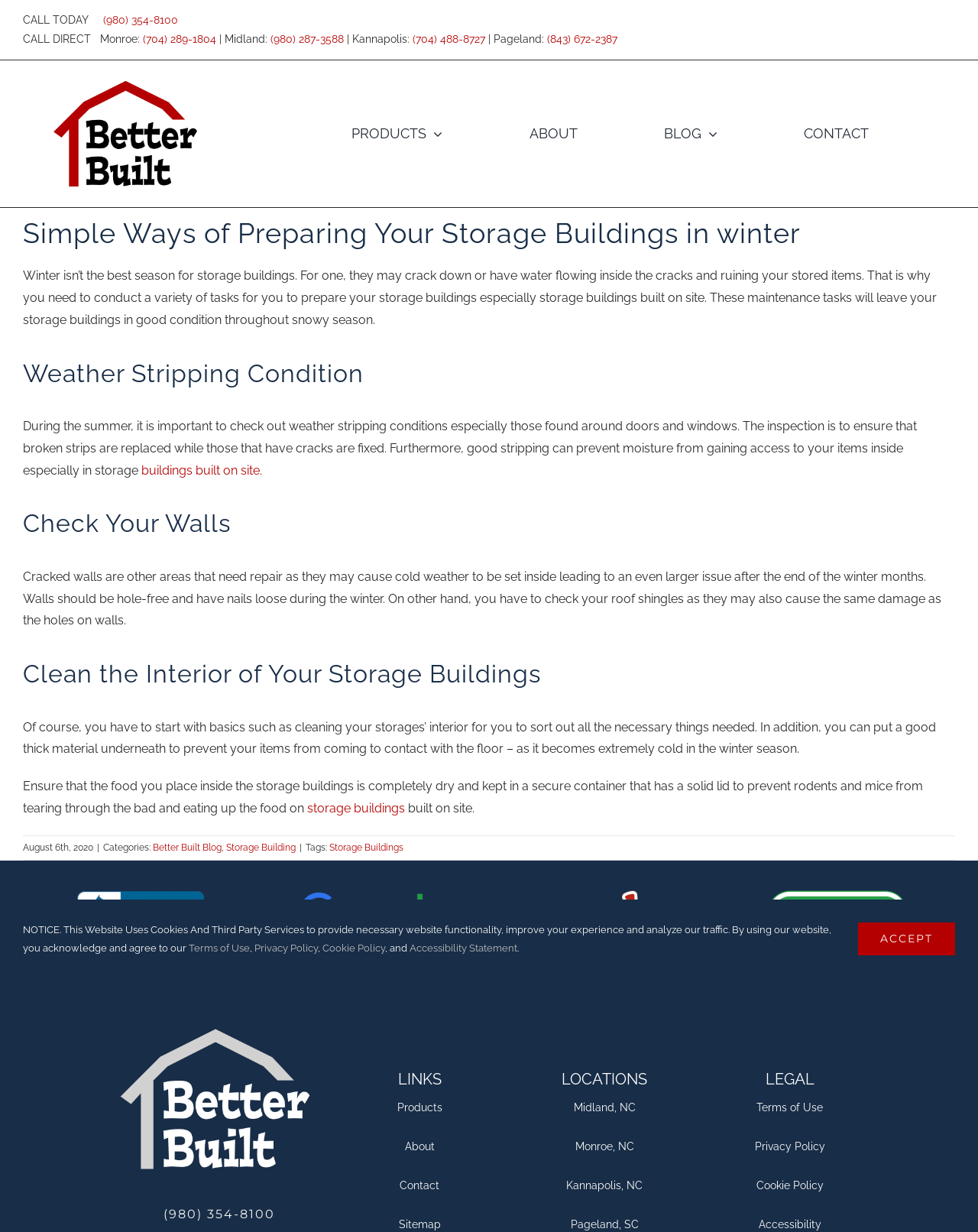Identify the bounding box coordinates of the section that should be clicked to achieve the task described: "Check reviews on Google".

[0.303, 0.721, 0.459, 0.733]